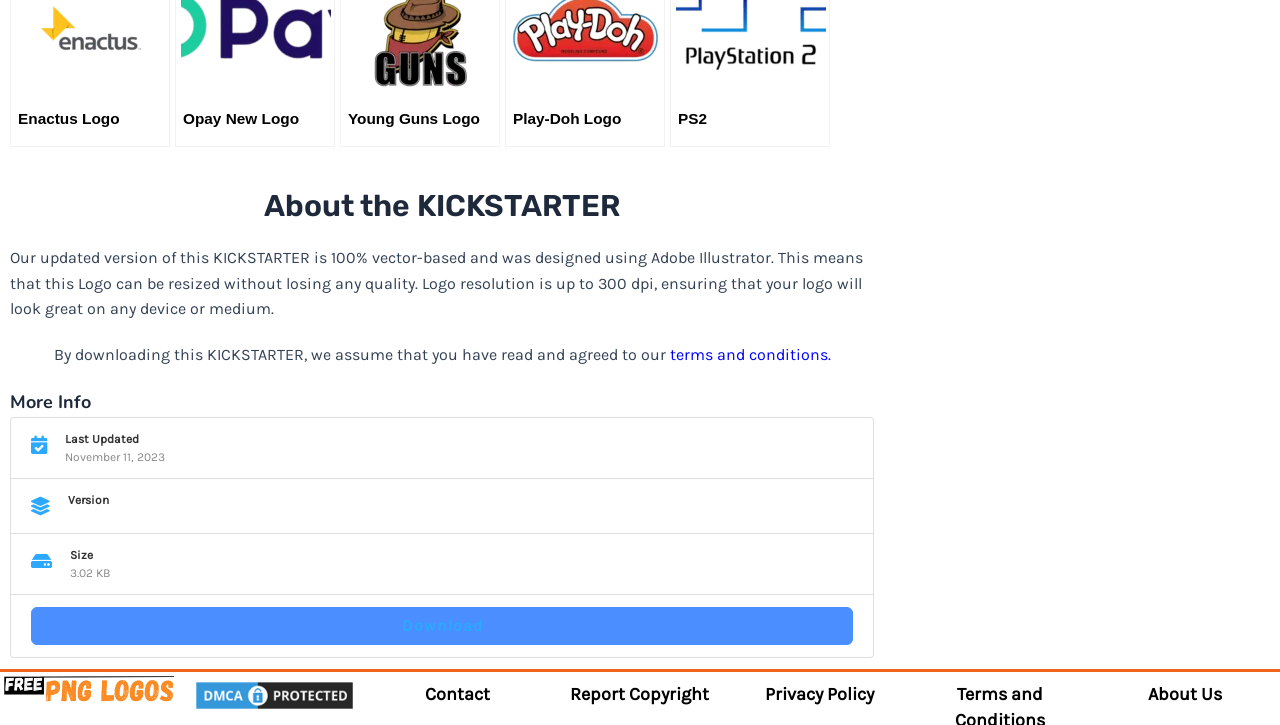Pinpoint the bounding box coordinates of the clickable element to carry out the following instruction: "Learn more about 'Cloud Tower-1' amenities."

None